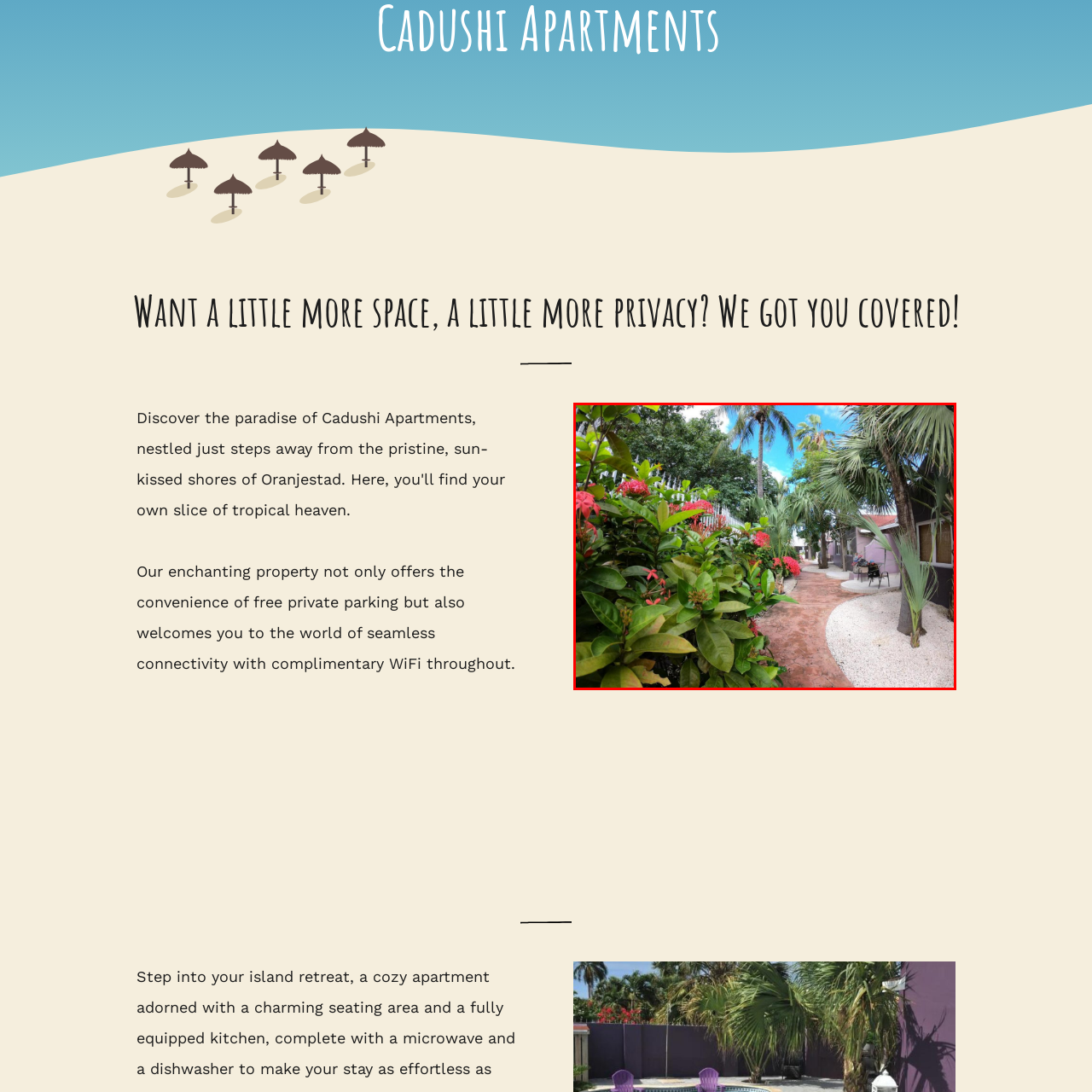What type of tiles is the walkway made of?
Observe the part of the image inside the red bounding box and answer the question concisely with one word or a short phrase.

Terracotta tiles